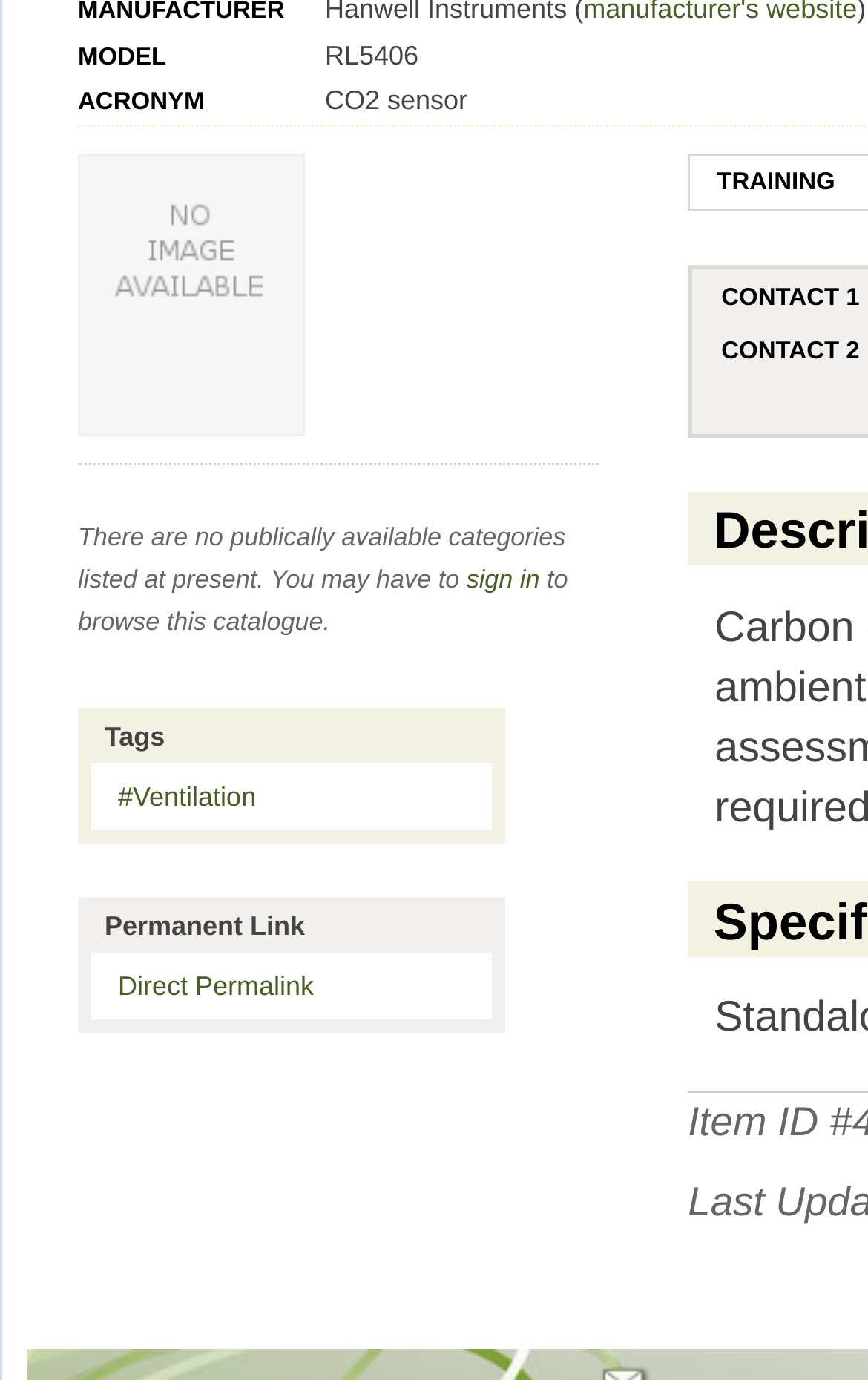Please determine the bounding box coordinates for the UI element described as: "Direct Permalink".

[0.136, 0.703, 0.362, 0.726]